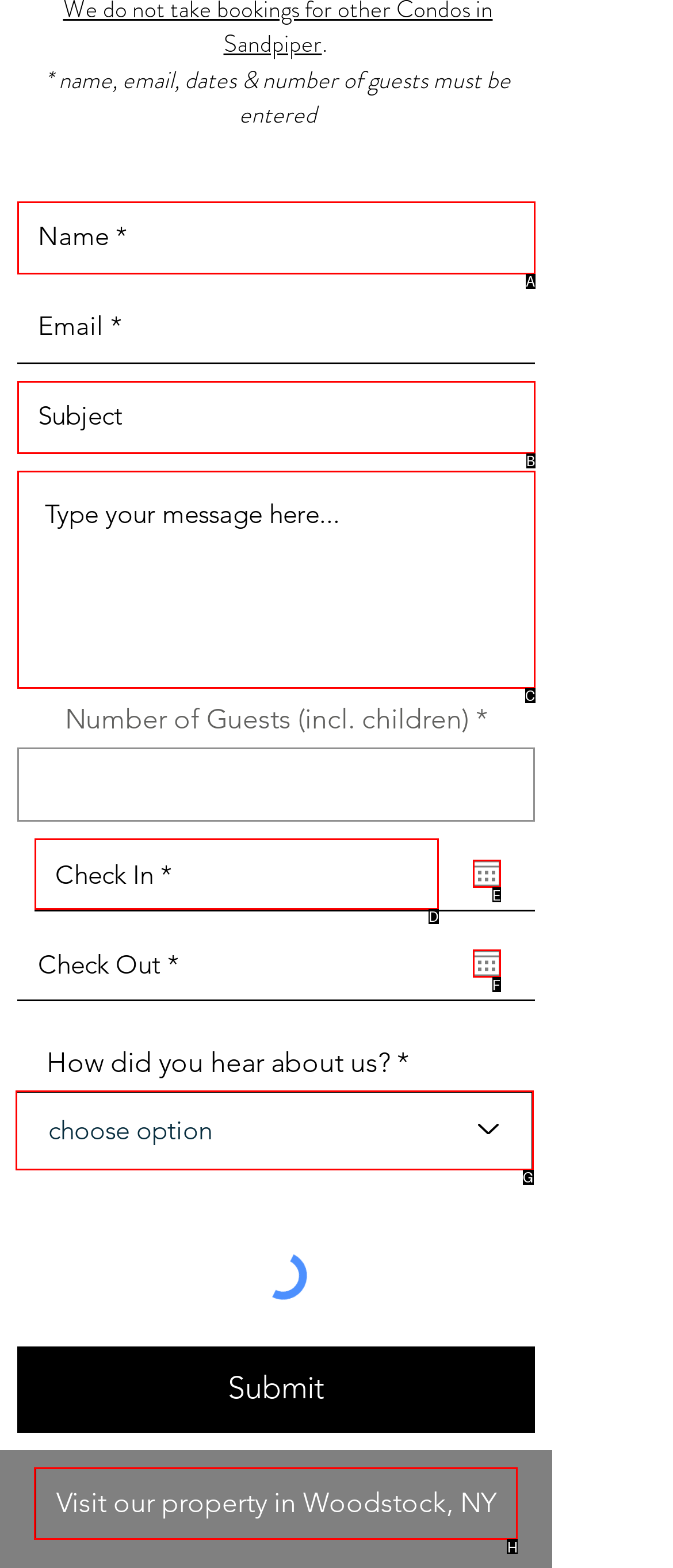Identify the correct choice to execute this task: Visit our property in Woodstock, NY
Respond with the letter corresponding to the right option from the available choices.

H